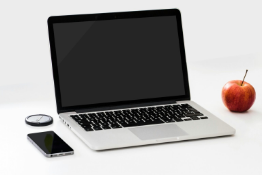Analyze the image and describe all key details you can observe.

The image depicts a sleek, modern laptop placed on a clean, minimalist desktop. The laptop, featuring a blank screen, is accompanied by a smartphone and a round clock, suggesting a workspace organized for productivity. To the right, a fresh red apple adds a touch of color and a hint of health, symbolizing a balanced lifestyle. The overall composition conveys an inviting and functional work environment, perfect for creativity and focus. This visual resonates with themes of technology and personal care, complementing the article titled "How to Make Your Laptop Last as Long as Possible," which aims to provide insights into maintaining and maximizing the lifespan of laptops.